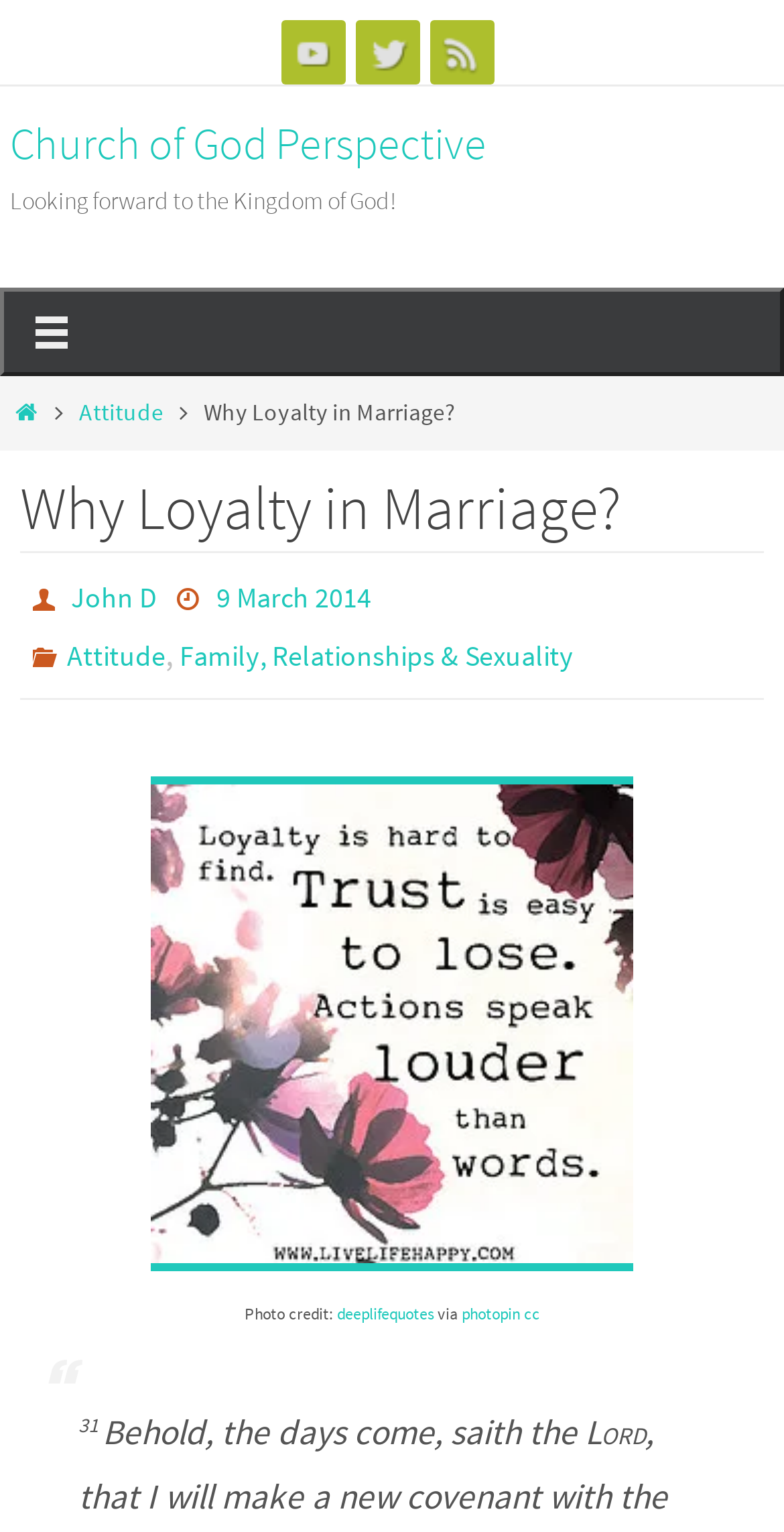Identify the bounding box coordinates for the element you need to click to achieve the following task: "Open Twitter page". The coordinates must be four float values ranging from 0 to 1, formatted as [left, top, right, bottom].

[0.453, 0.013, 0.535, 0.055]